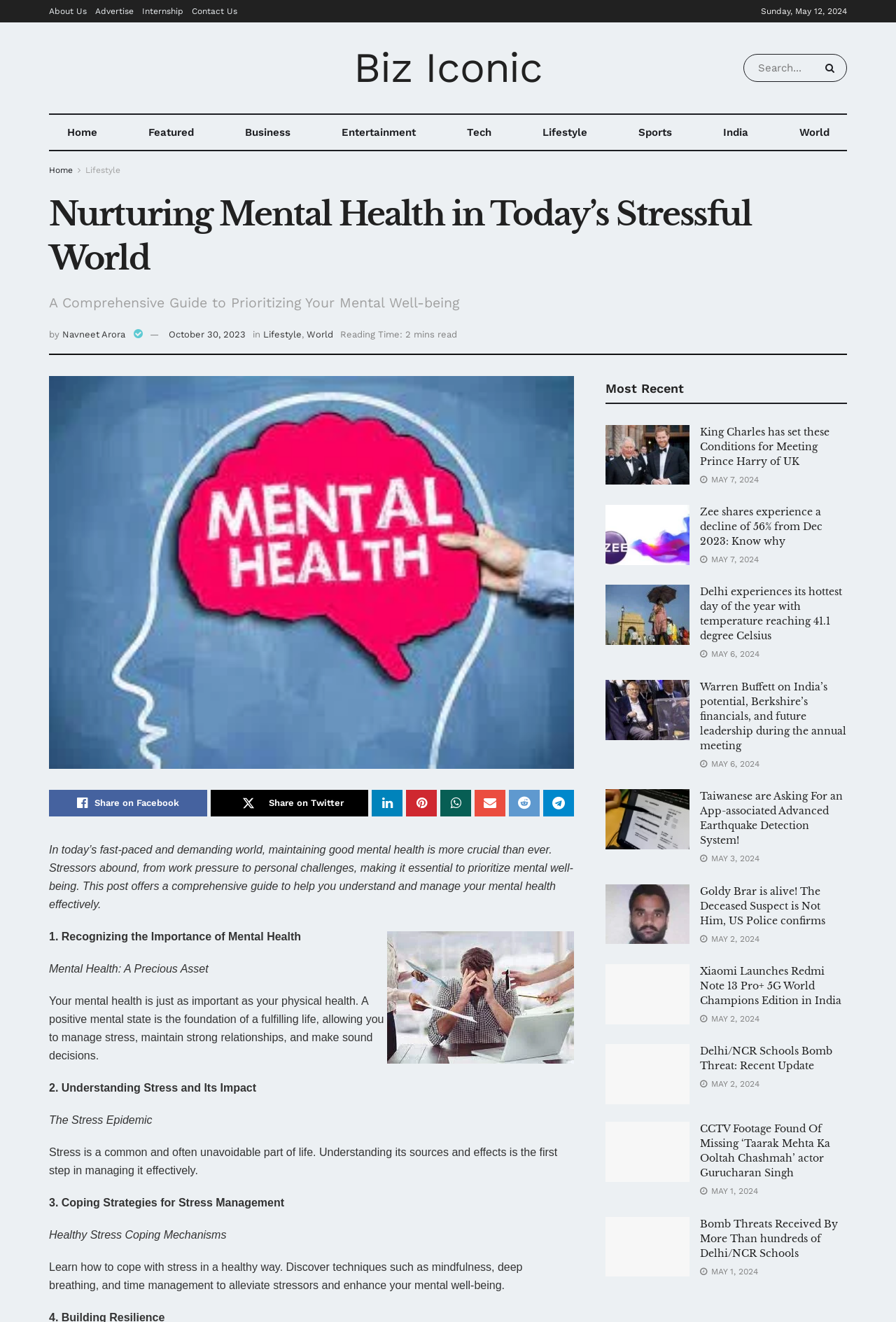Please identify the primary heading of the webpage and give its text content.

Nurturing Mental Health in Today’s Stressful World